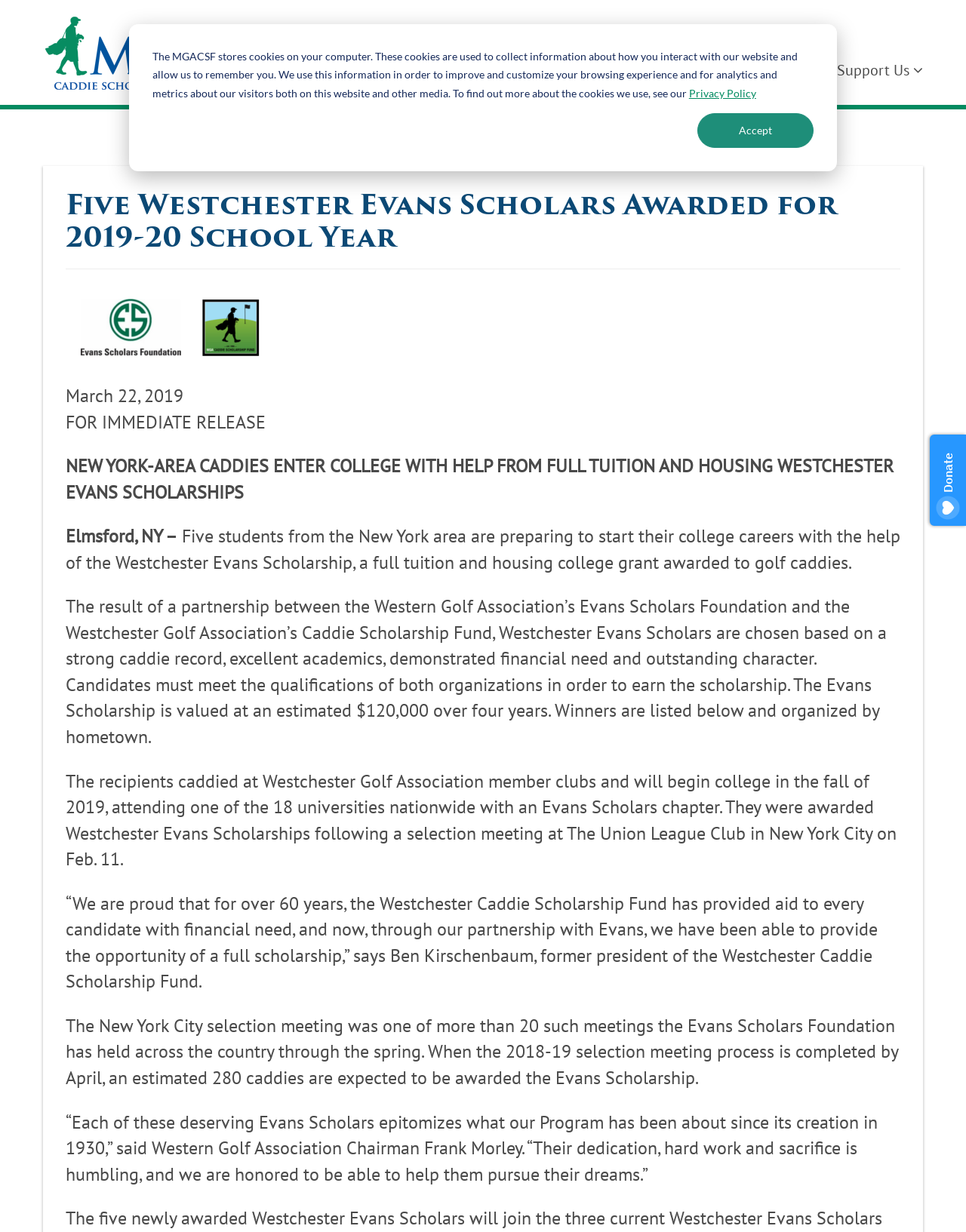What is the name of the scholarship awarded to the five students?
Look at the image and answer the question using a single word or phrase.

Westchester Evans Scholarship